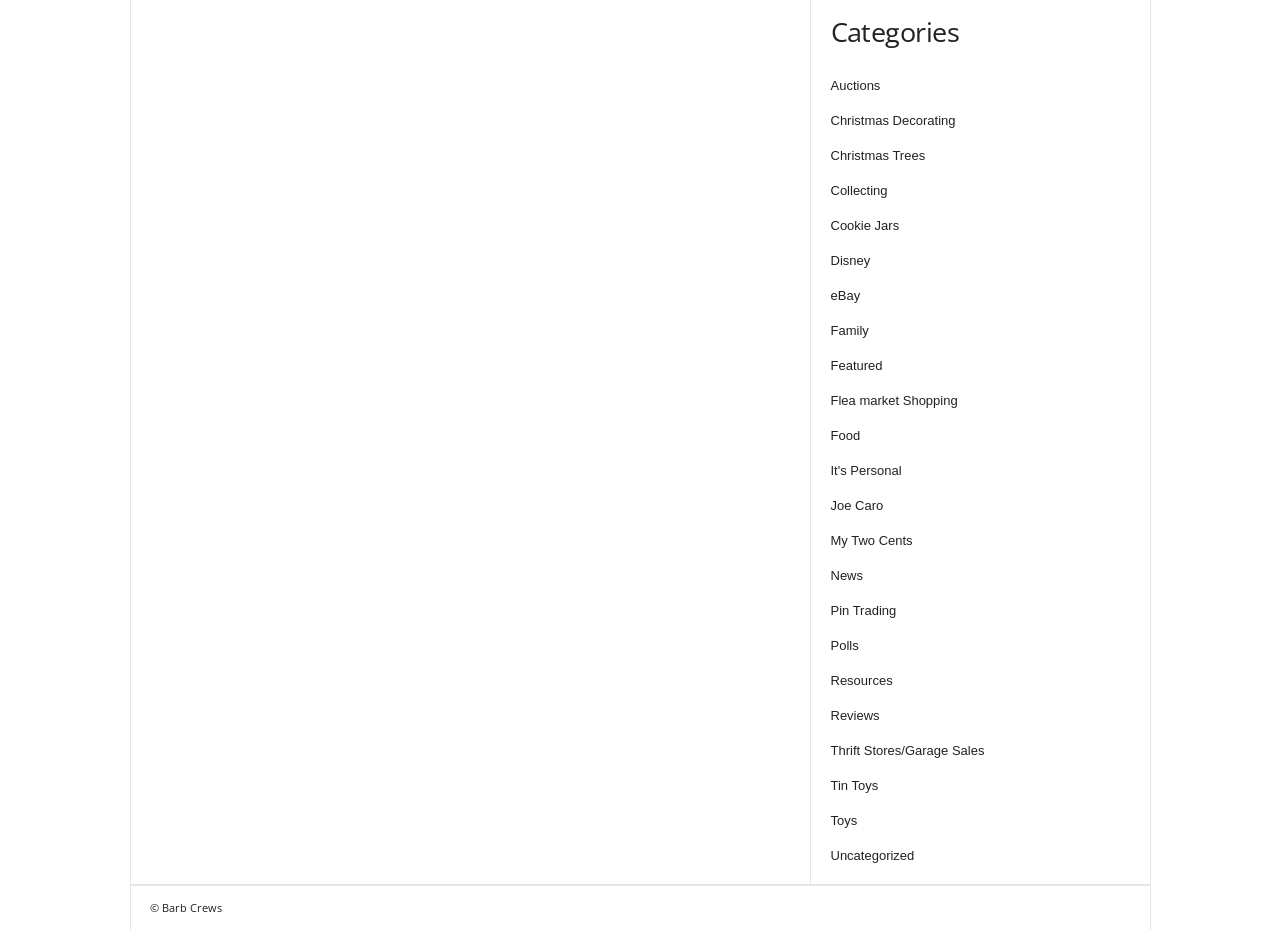For the given element description Flea market Shopping, determine the bounding box coordinates of the UI element. The coordinates should follow the format (top-left x, top-left y, bottom-right x, bottom-right y) and be within the range of 0 to 1.

[0.649, 0.423, 0.748, 0.439]